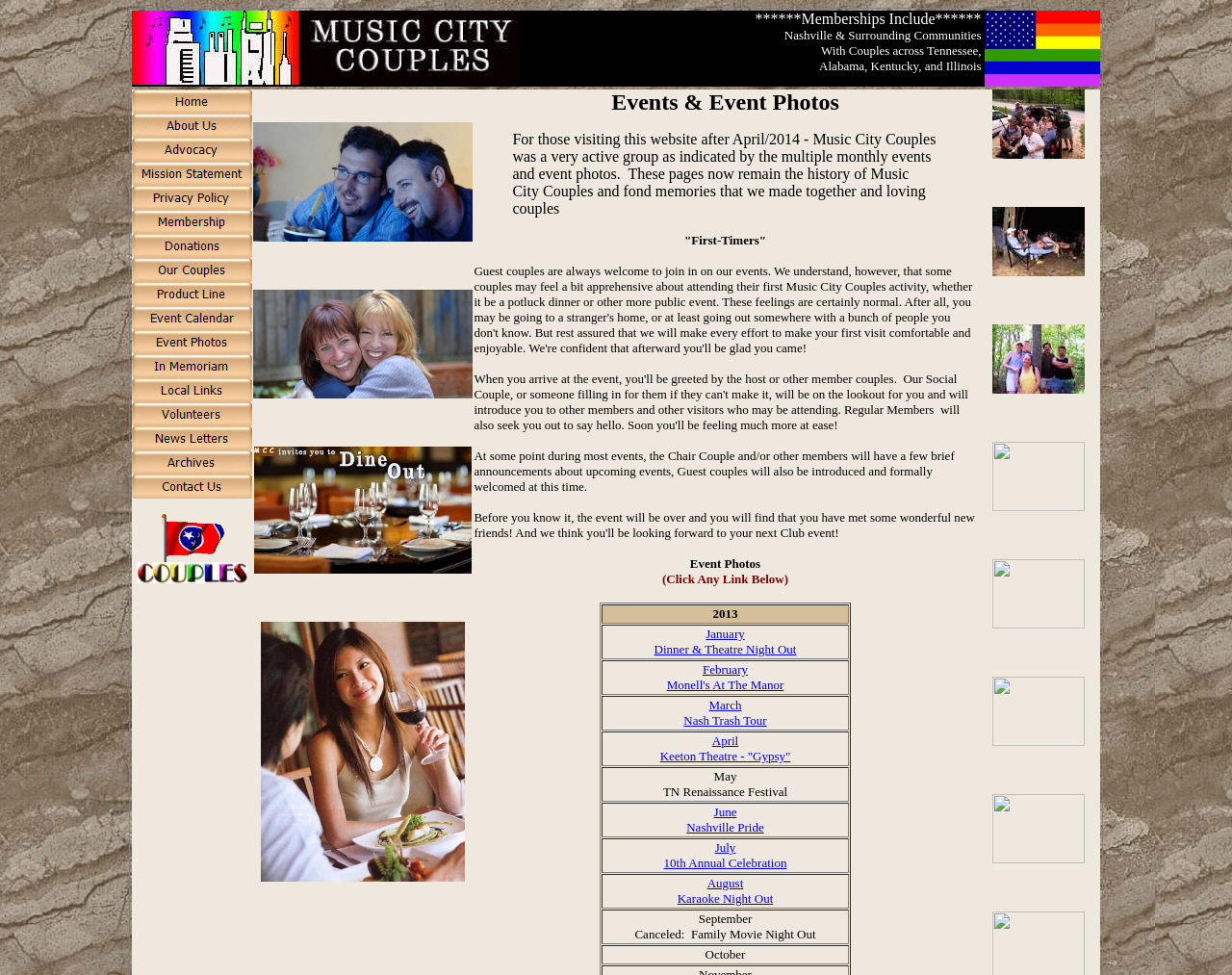Deliver a detailed narrative of the webpage's visual and textual elements.

This webpage is dedicated to Music City Couples, a community for Gay and Lesbian couples in Nashville, Tennessee, and surrounding areas. The page has a title "Music City Couples - Nashville, Tennessee" at the top. Below the title, there is a table with a heading "Memberships Include" that lists the communities served, including Nashville and surrounding areas, as well as Tennessee, Alabama, Kentucky, and Illinois.

On the left side of the page, there is a vertical navigation menu with 17 links, each represented by an image, including "Home", "About Us", "Advocacy", "Mission Statement", "Privacy Policy", "Membership", "Donations", "Our Couples", "Product Line", "Event Calendar", "Event Photos", "In Memoriam", "Local Links", "Volunteers", "News Letters", and "Archives". These links are stacked on top of each other, with "Home" at the top and "Archives" at the bottom.

To the right of the navigation menu, there is a section with several images, including a couple of icons and a few photographs. Below these images, there is a blockquote with a message about the history of Music City Couples and fond memories made by the community.

Further down the page, there is a section with a heading "(Click Any Link Below)" and a table with several rows, each containing a link to a specific event or activity, such as "January Dinner & Theatre Night Out", "February Monell's At The Manor", and "March Nash Trash Tour". These links are organized by month, with the earliest events at the top and the latest at the bottom.

Overall, the webpage appears to be a hub for information and resources related to Music City Couples, with a focus on community events, news, and history.